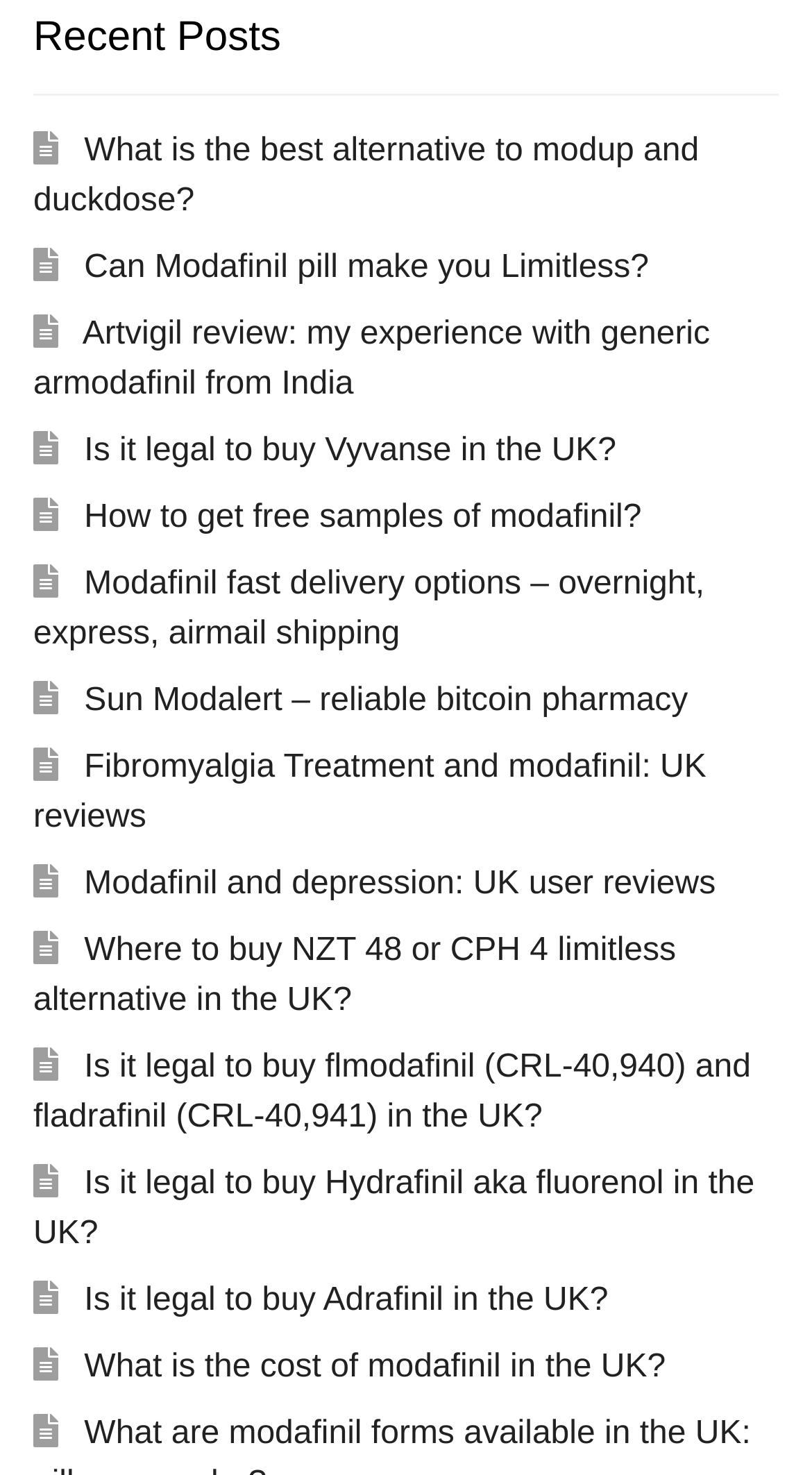Is Vyvanse mentioned in any of the links?
Provide an in-depth and detailed explanation in response to the question.

I scanned the links under 'Recent Posts' and found one link that mentions Vyvanse, which is 'Is it legal to buy Vyvanse in the UK?'.